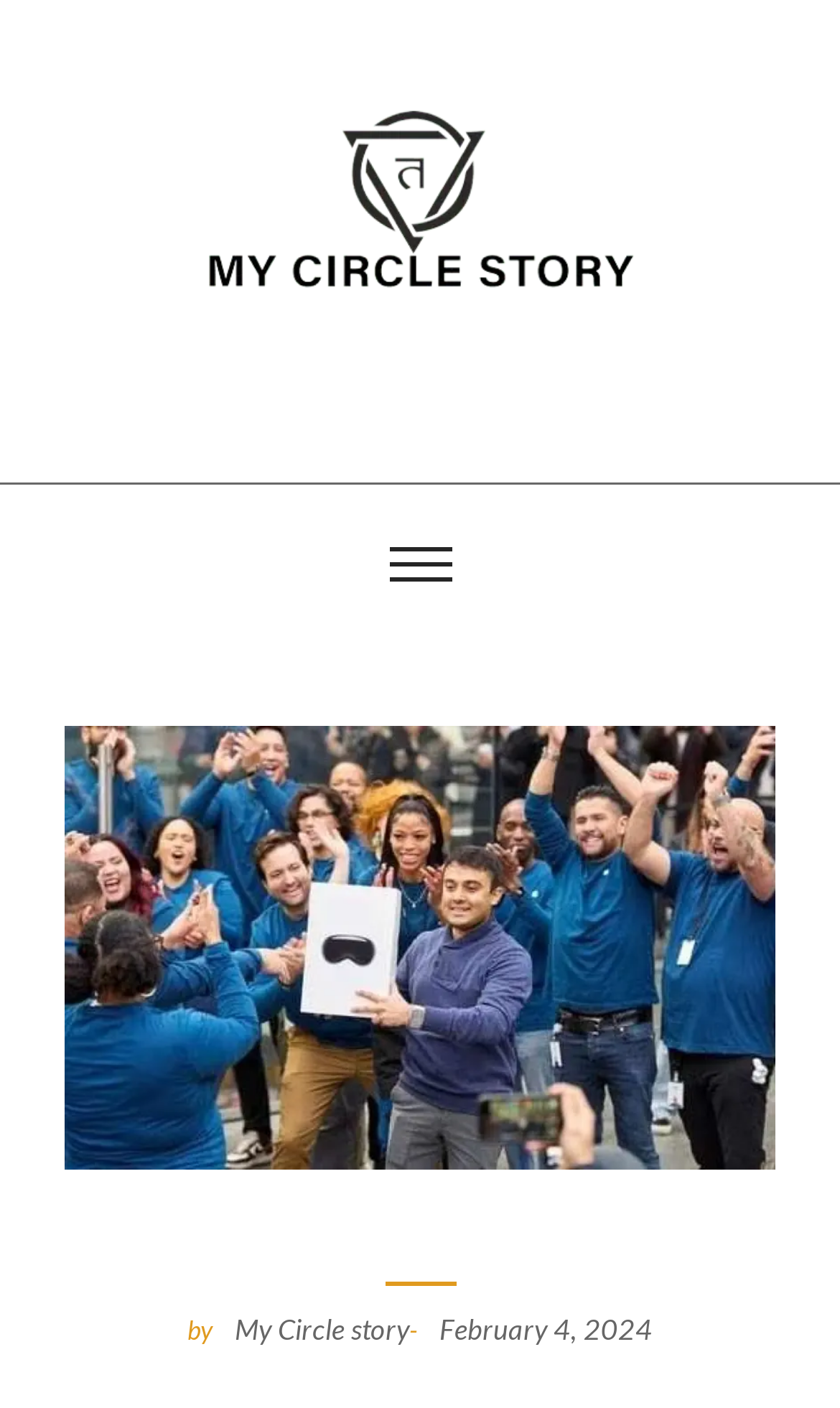What type of content is the article about?
Look at the image and answer the question with a single word or phrase.

Product launch